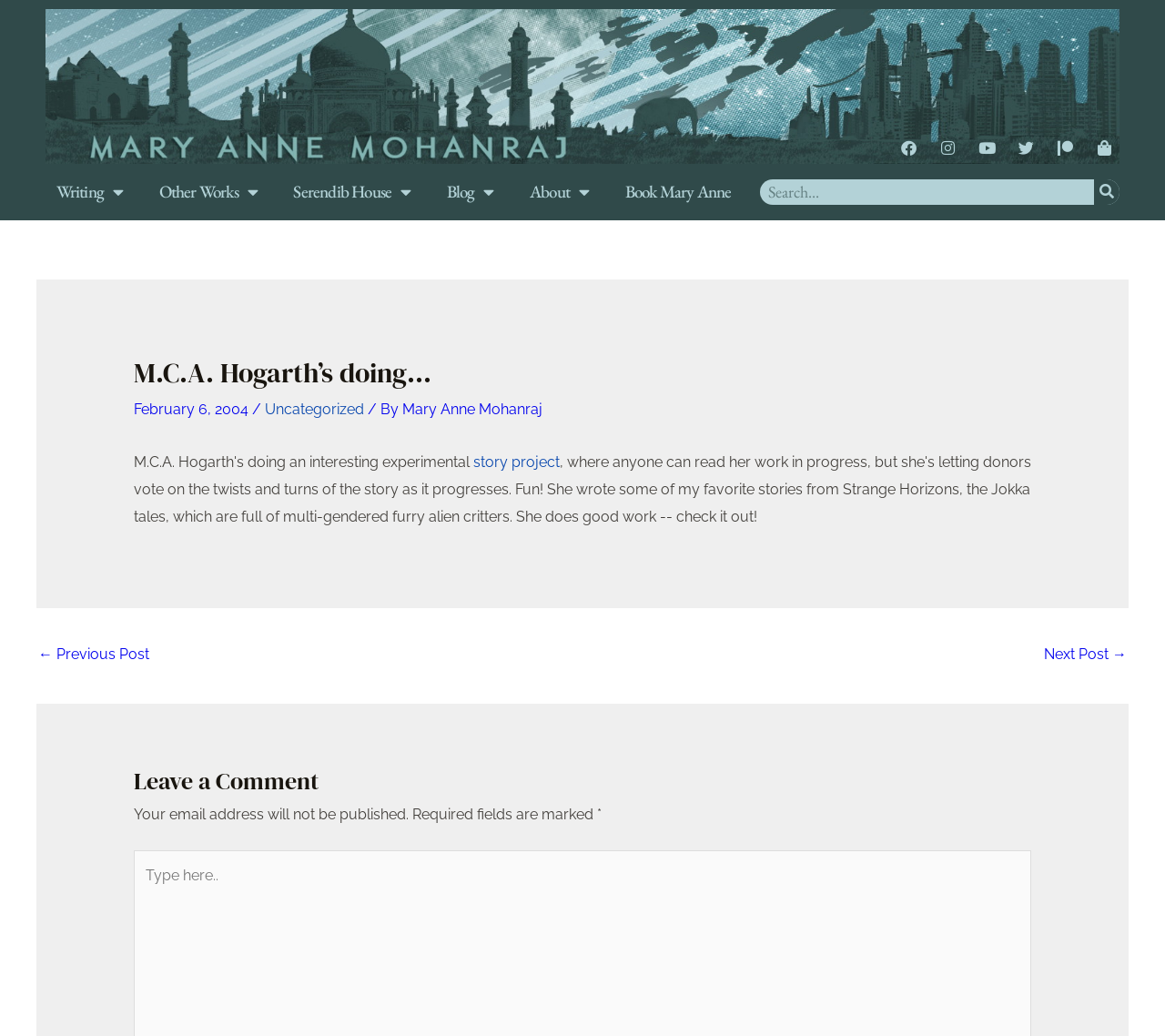Can you show the bounding box coordinates of the region to click on to complete the task described in the instruction: "Read the story project"?

[0.406, 0.438, 0.48, 0.455]